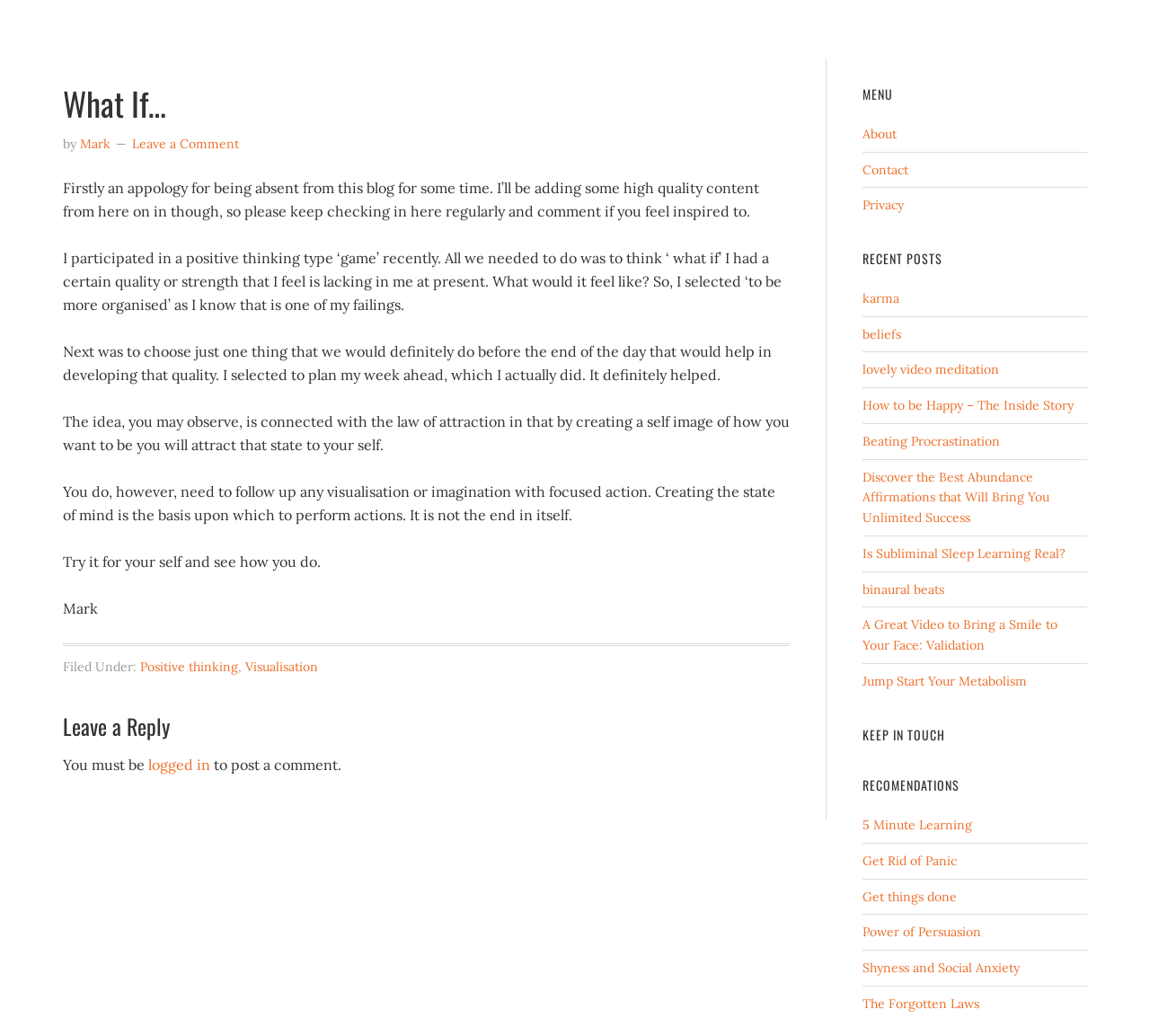Determine the bounding box coordinates of the element that should be clicked to execute the following command: "Click on the 'About' link in the menu".

[0.75, 0.121, 0.78, 0.137]